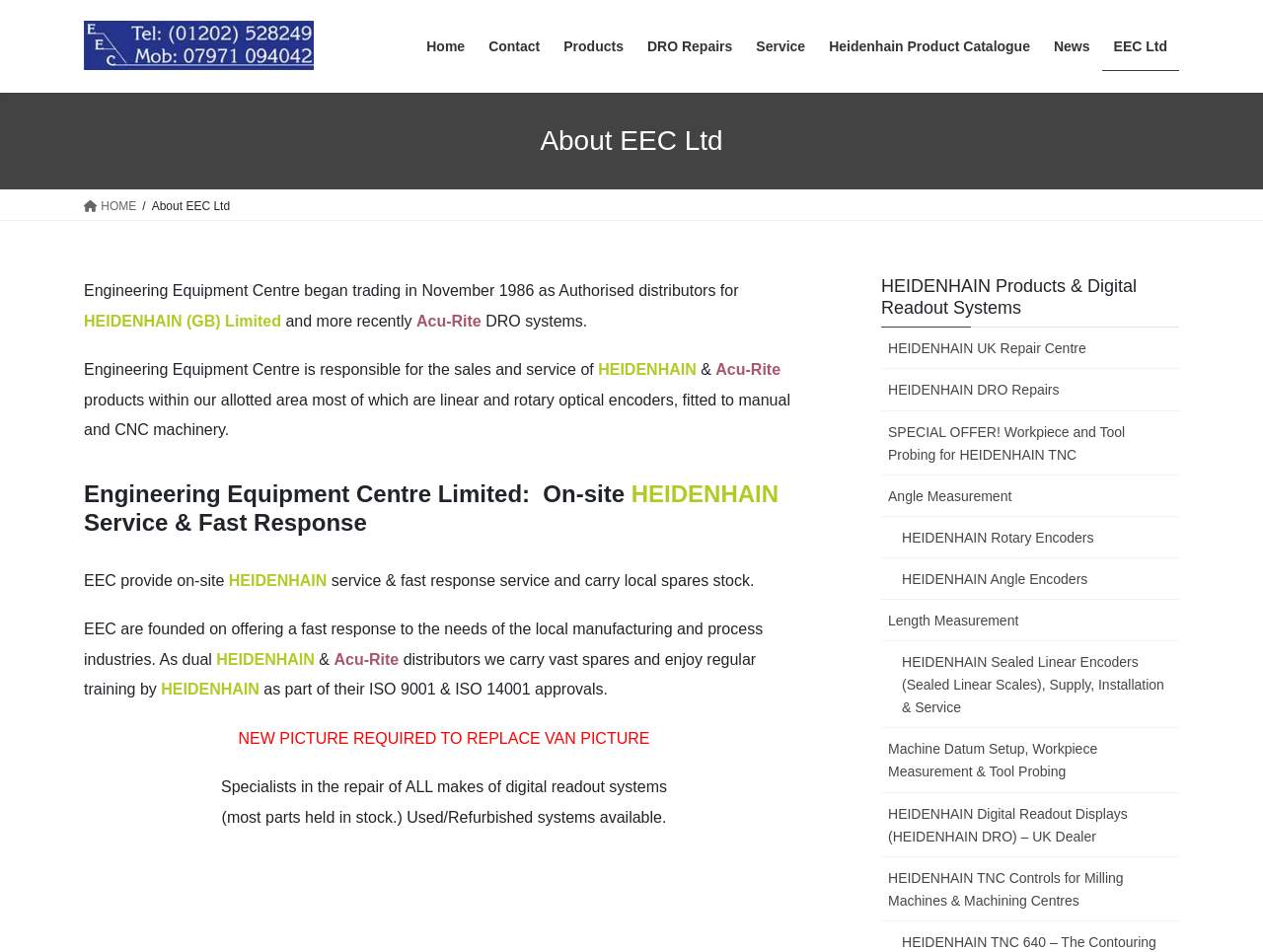Extract the bounding box coordinates for the described element: "HEIDENHAIN Angle Encoders". The coordinates should be represented as four float numbers between 0 and 1: [left, top, right, bottom].

[0.698, 0.586, 0.934, 0.63]